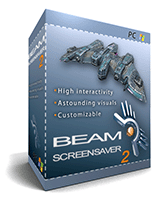How many key attributes of the screensaver are highlighted?
Please provide a single word or phrase based on the screenshot.

Three